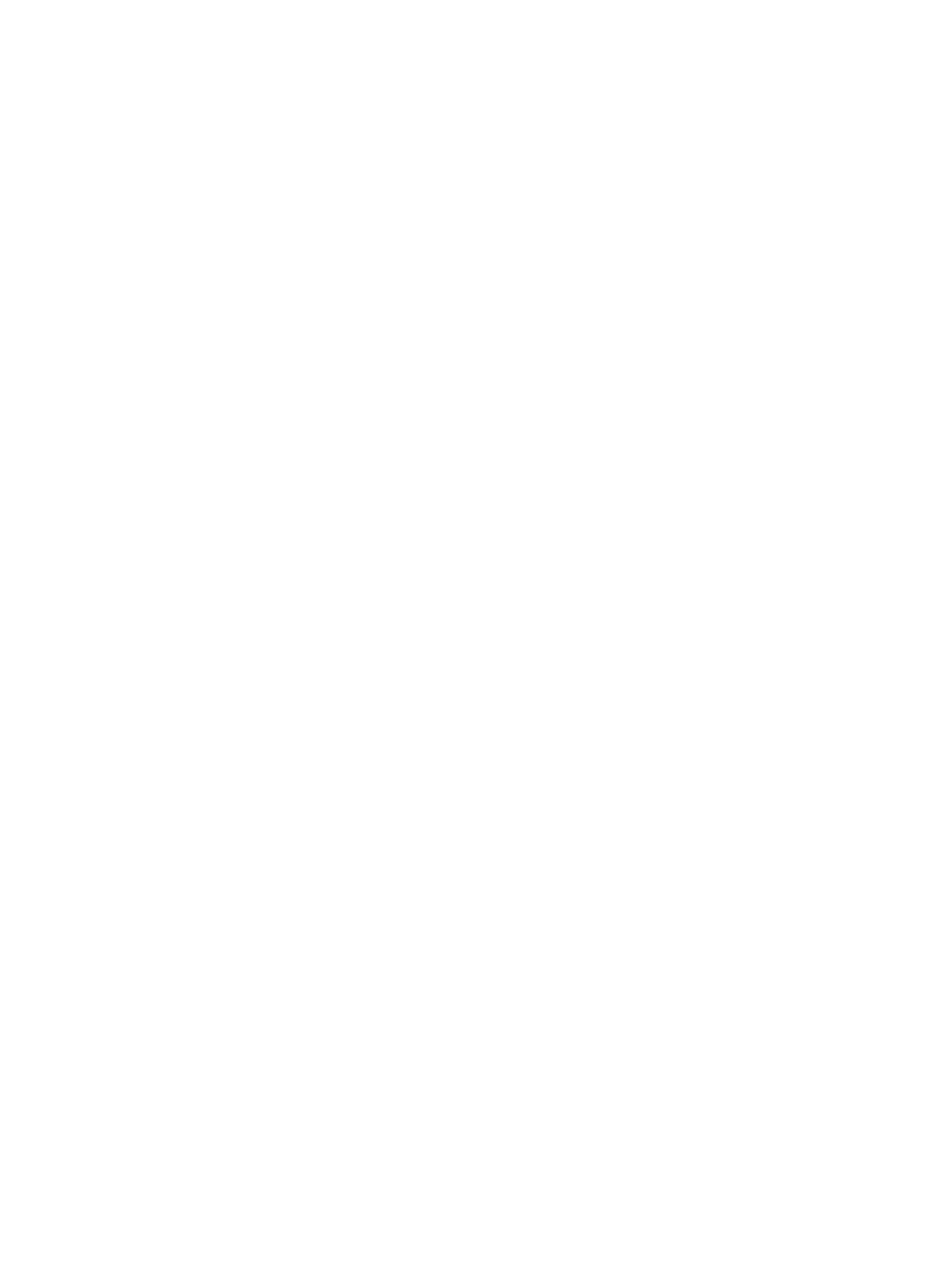Predict the bounding box coordinates of the UI element that matches this description: "https://doi.org/10.1115/OMAE2005-67436". The coordinates should be in the format [left, top, right, bottom] with each value between 0 and 1.

None